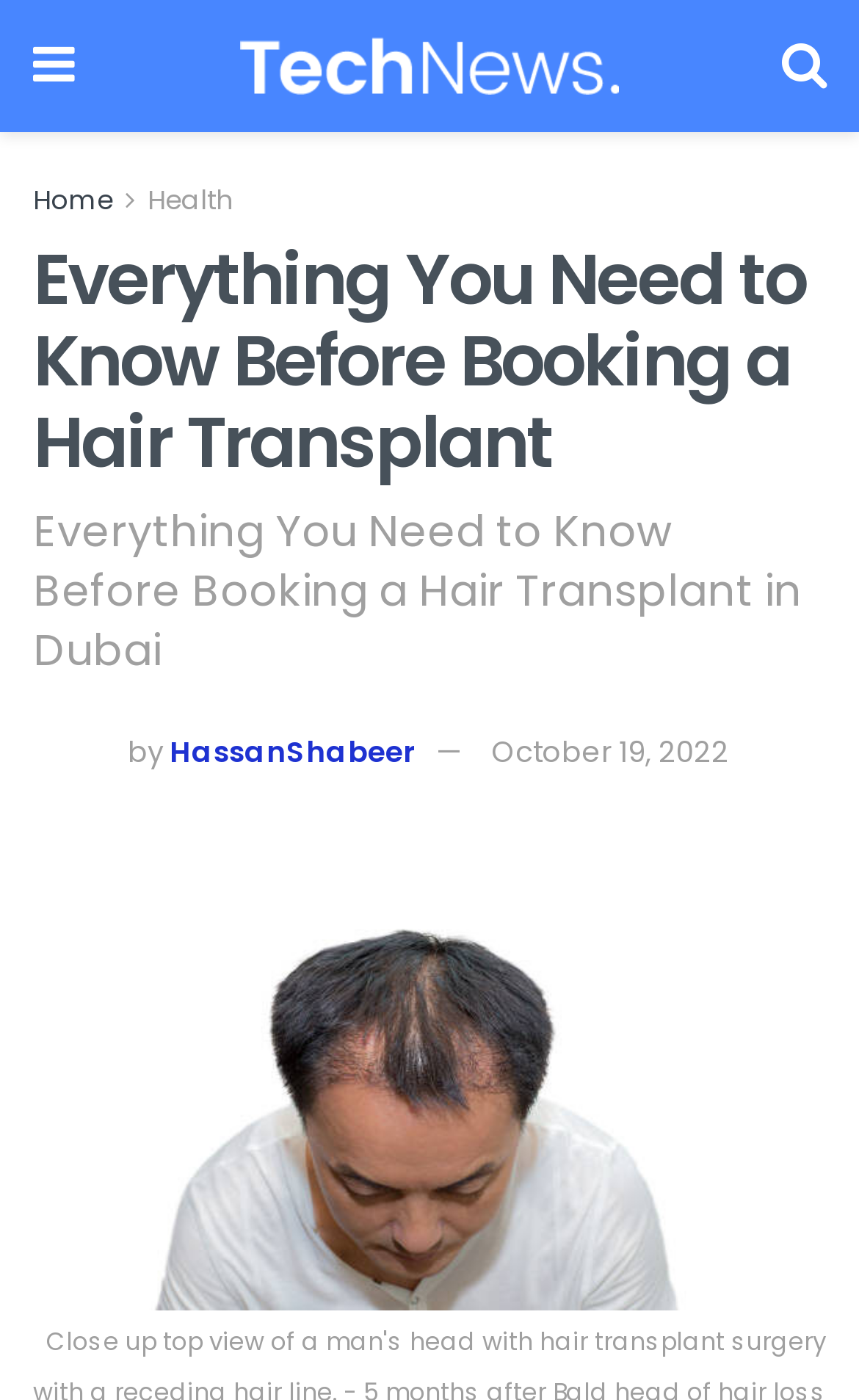Find the UI element described as: "alt="Tech Buzz Only"" and predict its bounding box coordinates. Ensure the coordinates are four float numbers between 0 and 1, [left, top, right, bottom].

[0.278, 0.027, 0.719, 0.068]